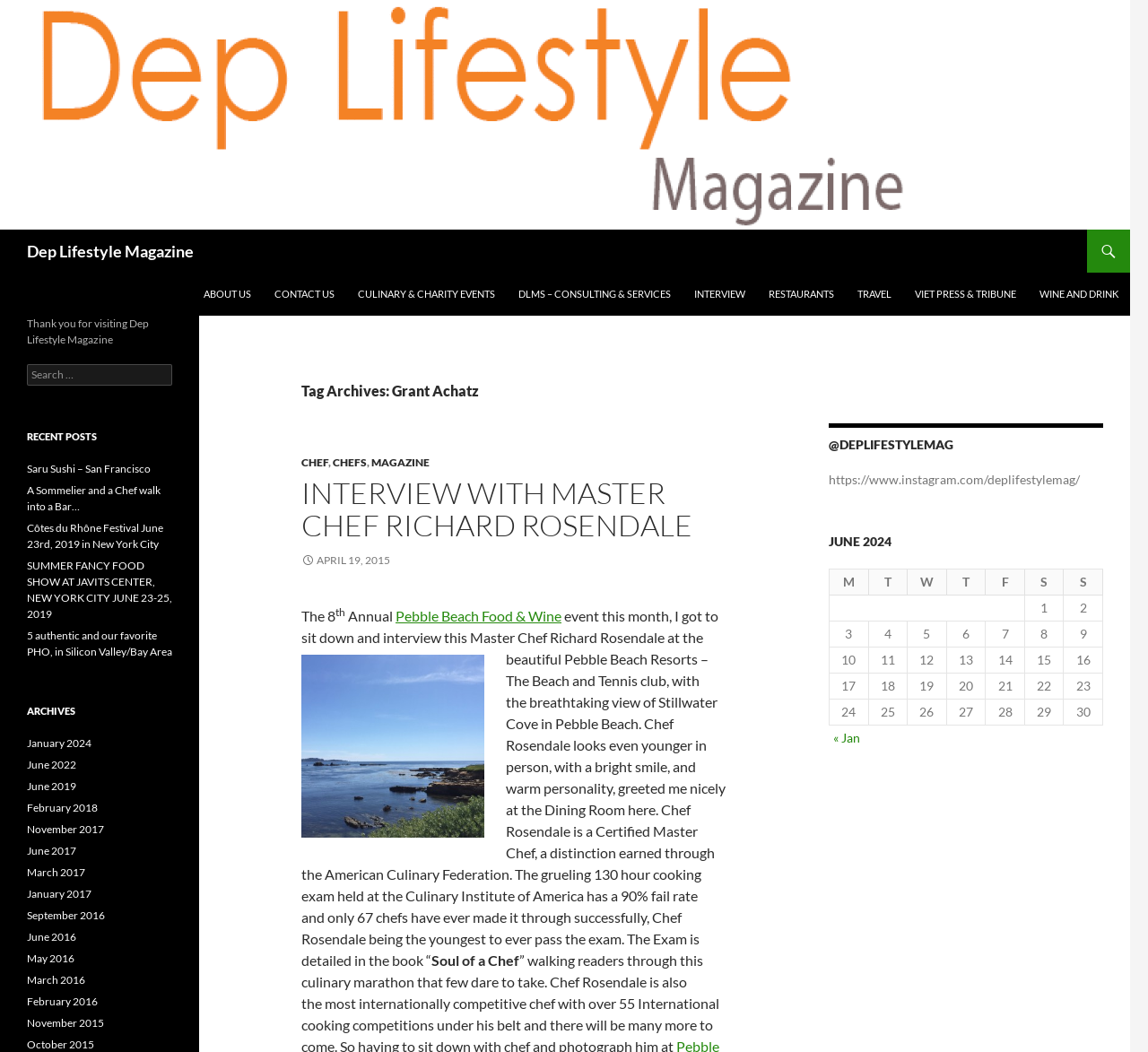What is the name of the book mentioned in the article?
Please respond to the question with as much detail as possible.

The name of the book can be found in the text, which mentions 'The Exam is detailed in the book “Soul of a Chef”'.